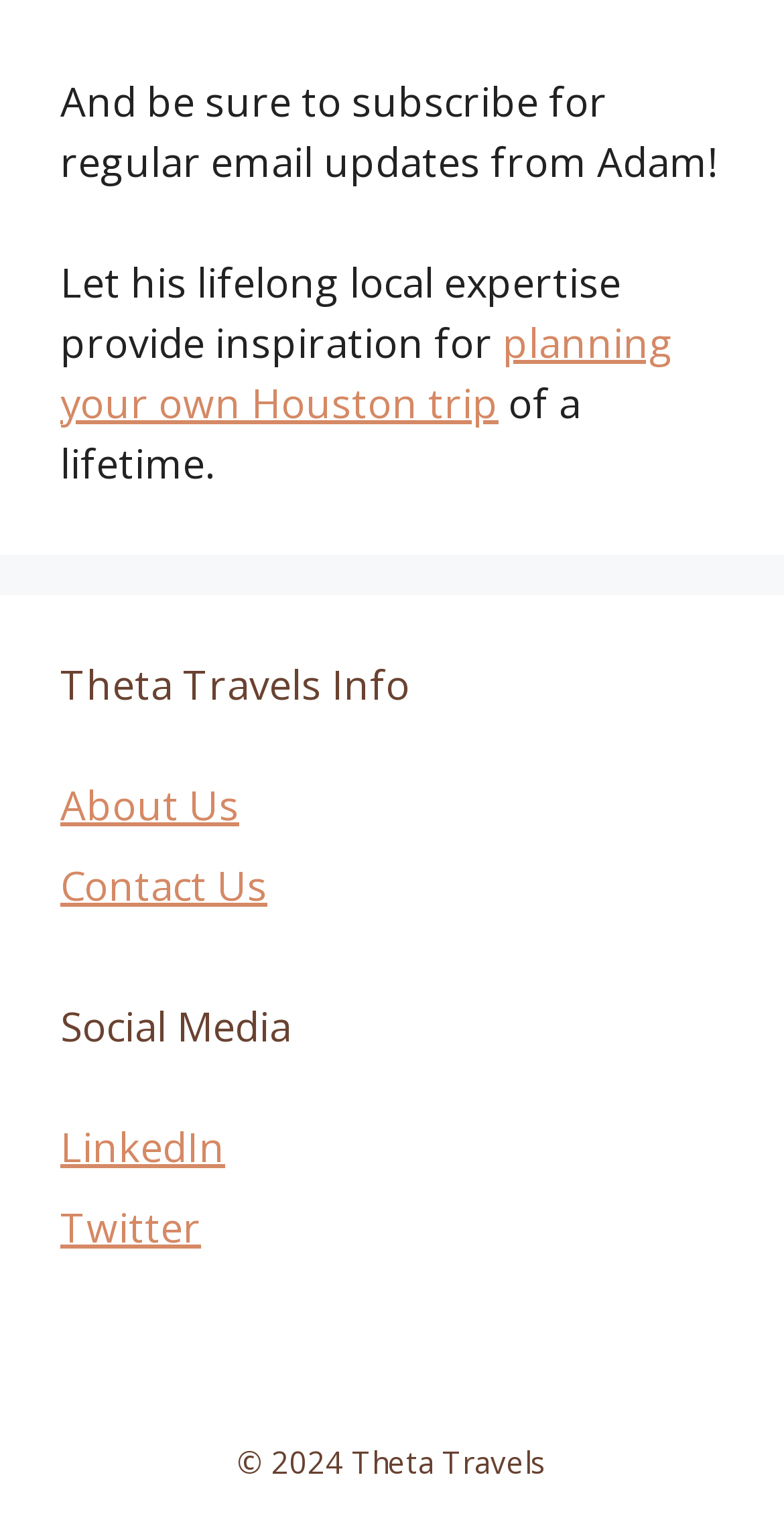Who is the person providing inspiration for trip planning?
Using the details shown in the screenshot, provide a comprehensive answer to the question.

The person providing inspiration for trip planning is Adam, as mentioned in the text 'And be sure to subscribe for regular email updates from Adam!' which is located at the top of the webpage.